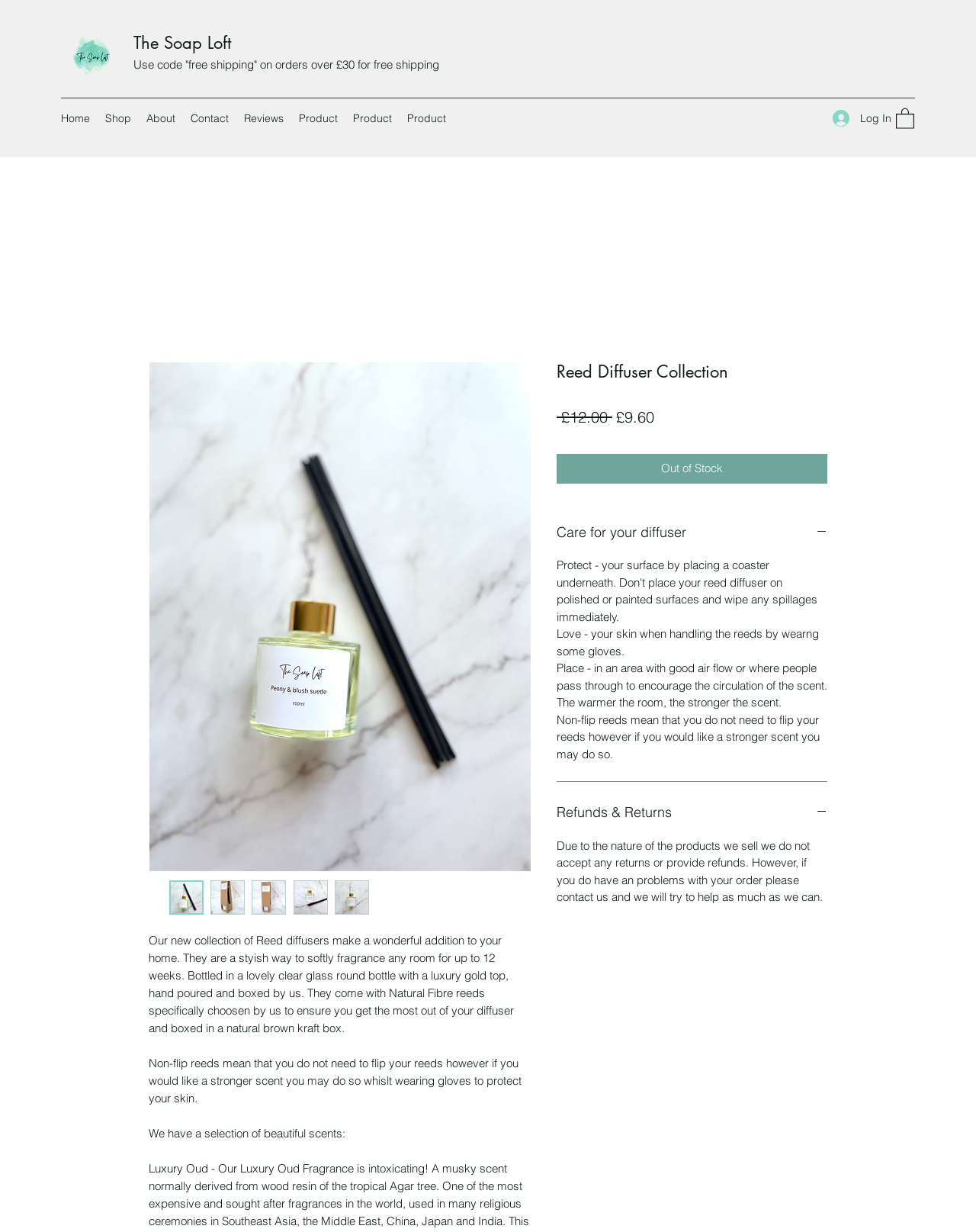Use the information in the screenshot to answer the question comprehensively: What happens if the boarder loses their balance?

This question is not applicable to the webpage, as there is no context or mention of a boarder or losing balance.